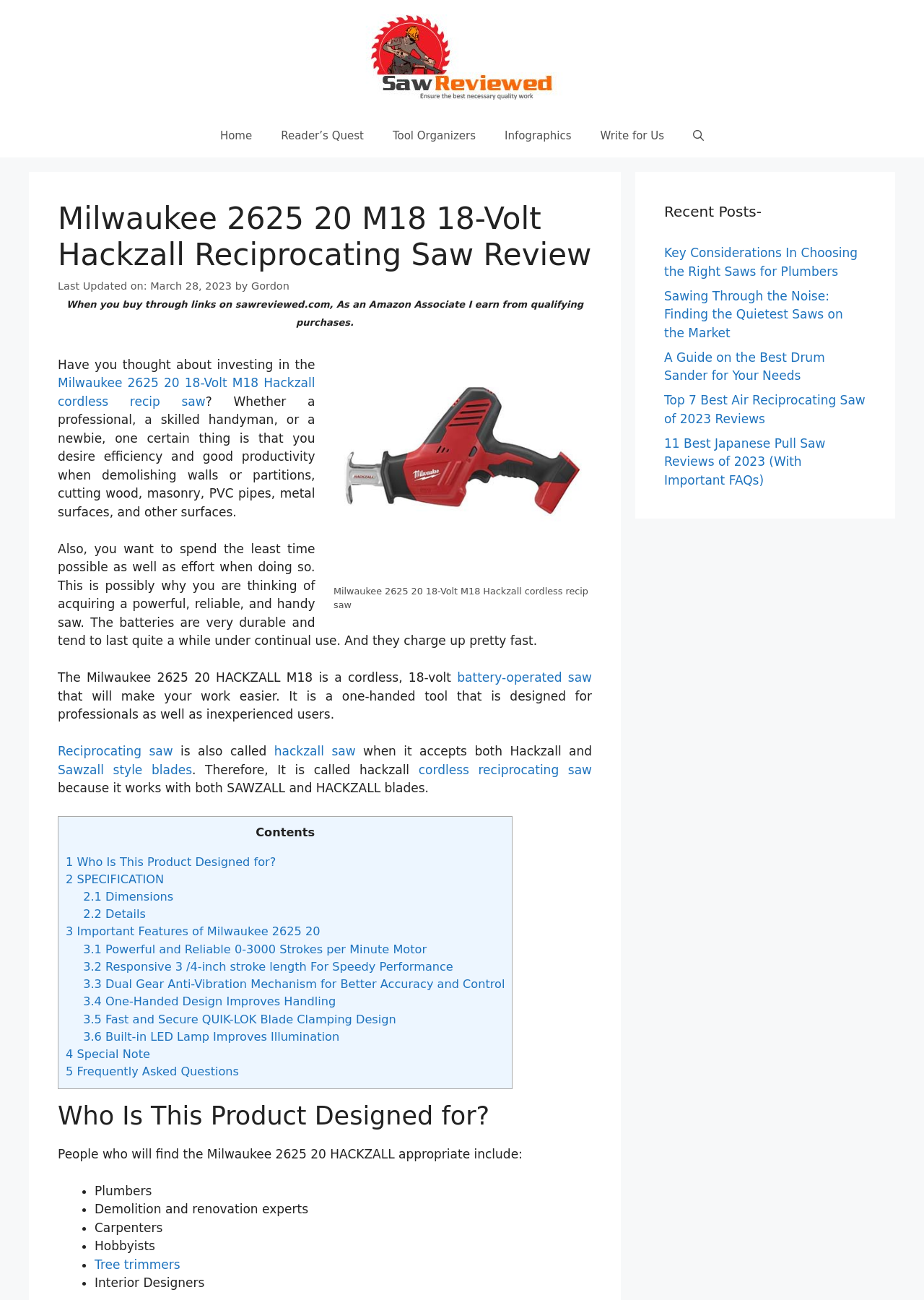What is the purpose of the saw?
Answer the question with a single word or phrase, referring to the image.

Demolishing walls or partitions, cutting wood, masonry, PVC pipes, metal surfaces